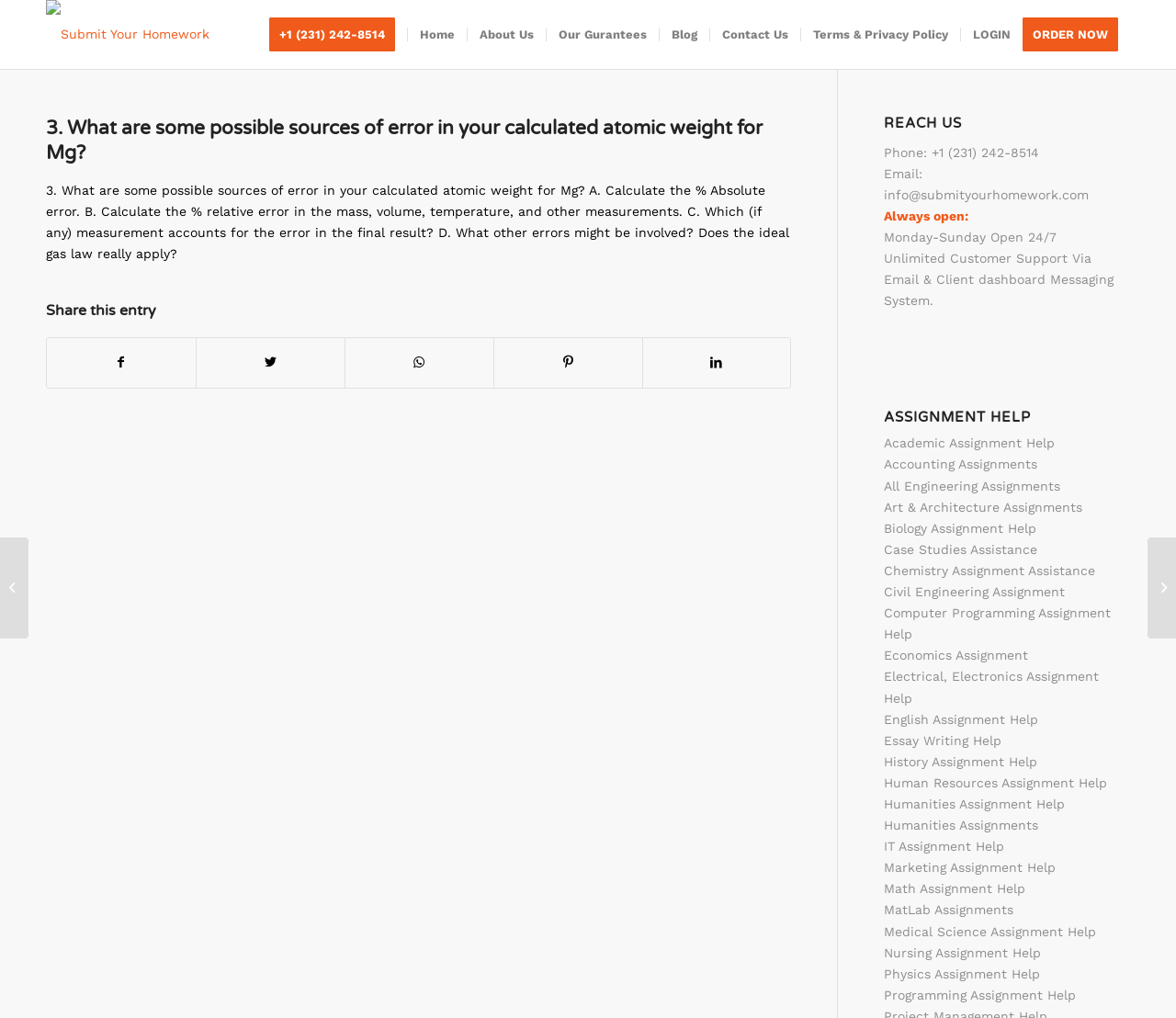Locate the bounding box coordinates of the clickable element to fulfill the following instruction: "Submit your homework". Provide the coordinates as four float numbers between 0 and 1 in the format [left, top, right, bottom].

[0.039, 0.0, 0.178, 0.068]